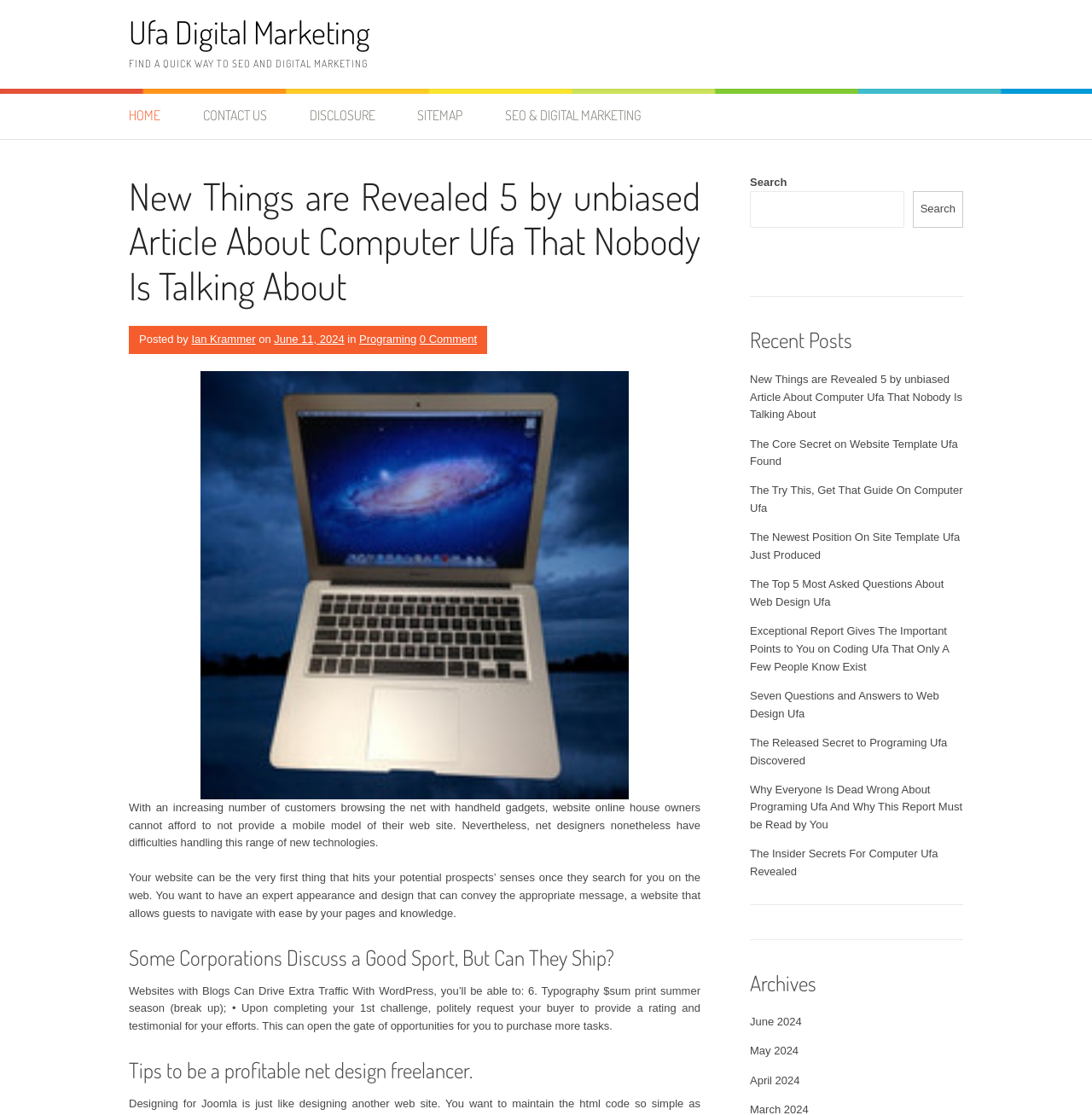Using the provided element description "April 2024", determine the bounding box coordinates of the UI element.

[0.687, 0.963, 0.732, 0.974]